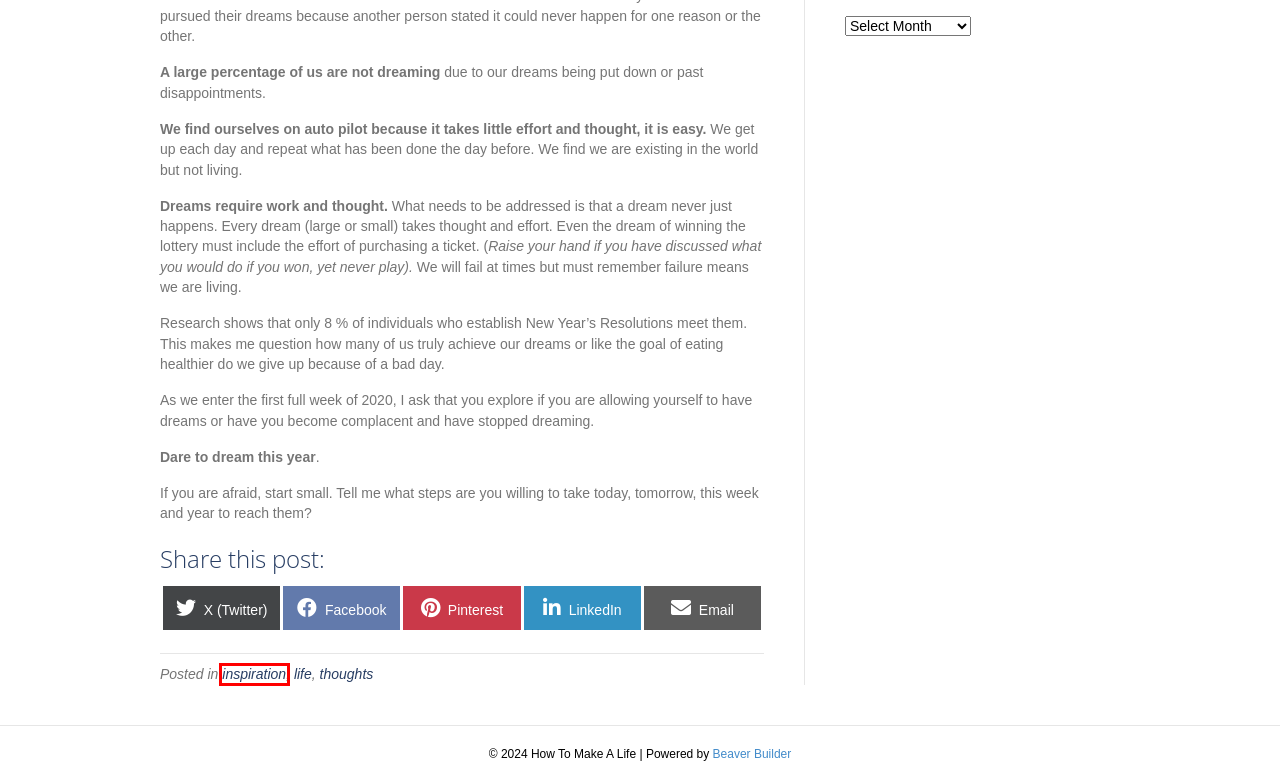Look at the screenshot of the webpage and find the element within the red bounding box. Choose the webpage description that best fits the new webpage that will appear after clicking the element. Here are the candidates:
A. Three Questions To Ask For The Holidays – How To Make A Life
B. contact – How To Make A Life
C. inspiration – How To Make A Life
D. How To Face Your Fears – How To Make A Life
E. thoughts – How To Make A Life
F. work with me – How To Make A Life
G. life – How To Make A Life
H. Sheryl – How To Make A Life

C